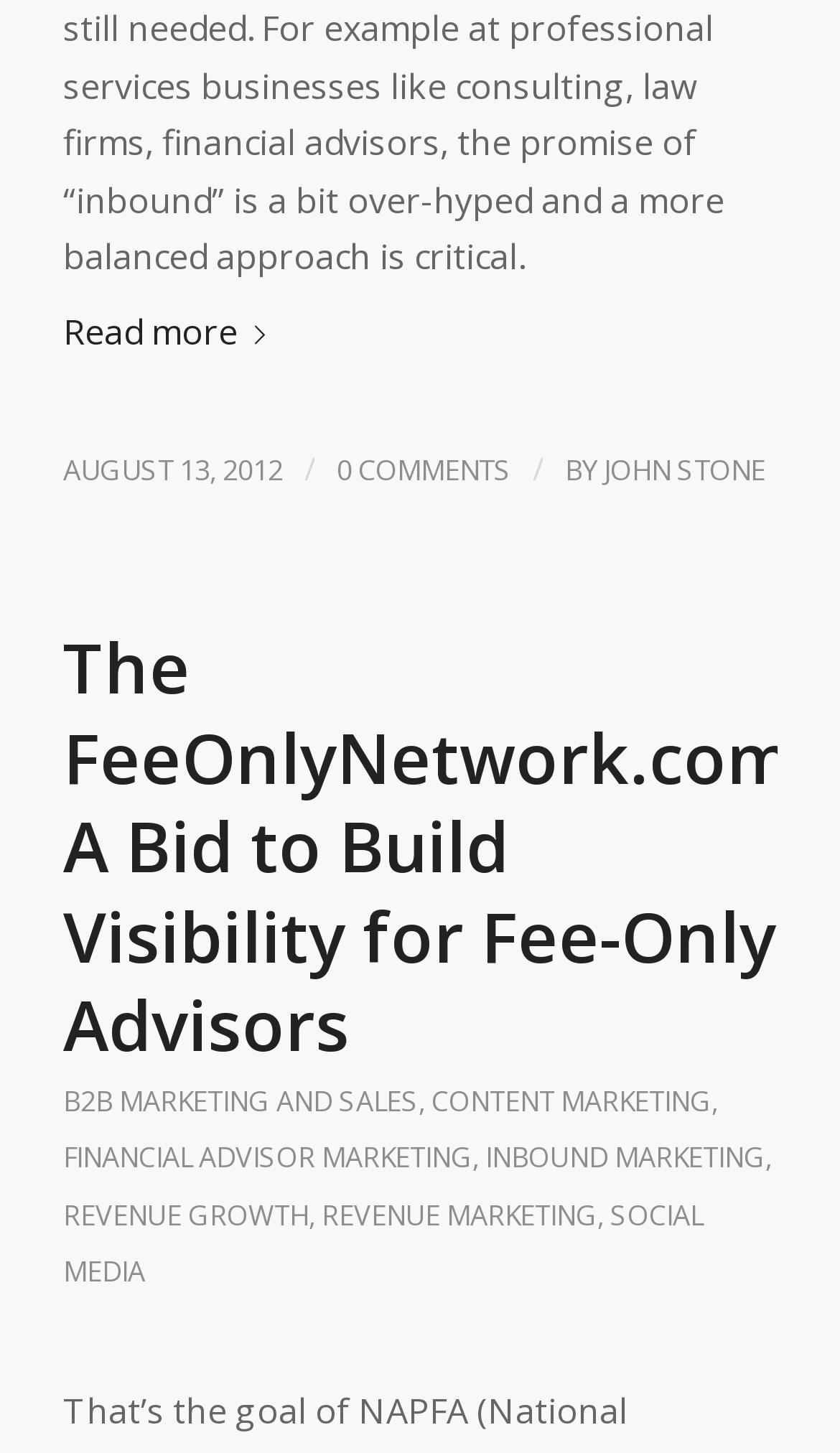Please identify the bounding box coordinates of the element that needs to be clicked to execute the following command: "click the logo". Provide the bounding box using four float numbers between 0 and 1, formatted as [left, top, right, bottom].

None